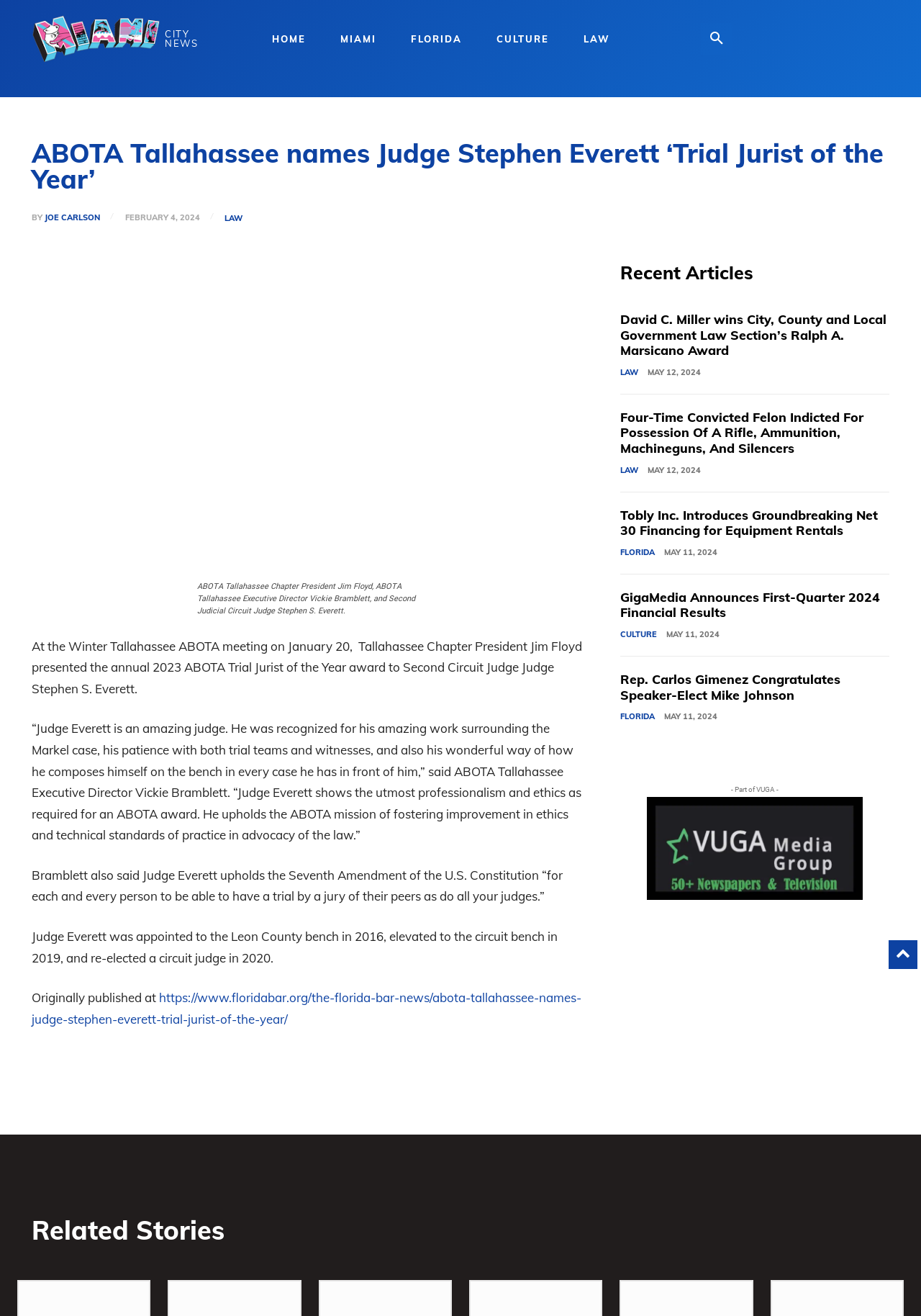Locate the bounding box coordinates of the UI element described by: "Joe Carlson". The bounding box coordinates should consist of four float numbers between 0 and 1, i.e., [left, top, right, bottom].

[0.048, 0.162, 0.109, 0.168]